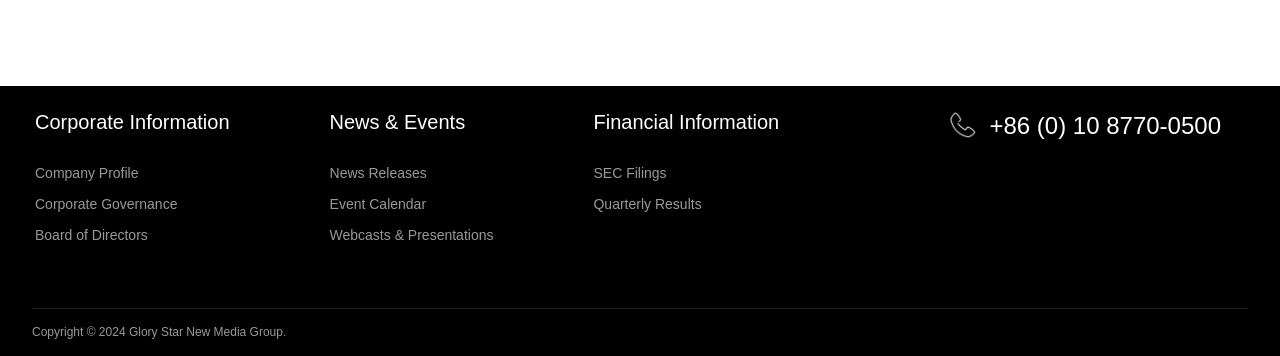Can you identify the bounding box coordinates of the clickable region needed to carry out this instruction: 'Check SEC filings'? The coordinates should be four float numbers within the range of 0 to 1, stated as [left, top, right, bottom].

[0.464, 0.463, 0.609, 0.508]